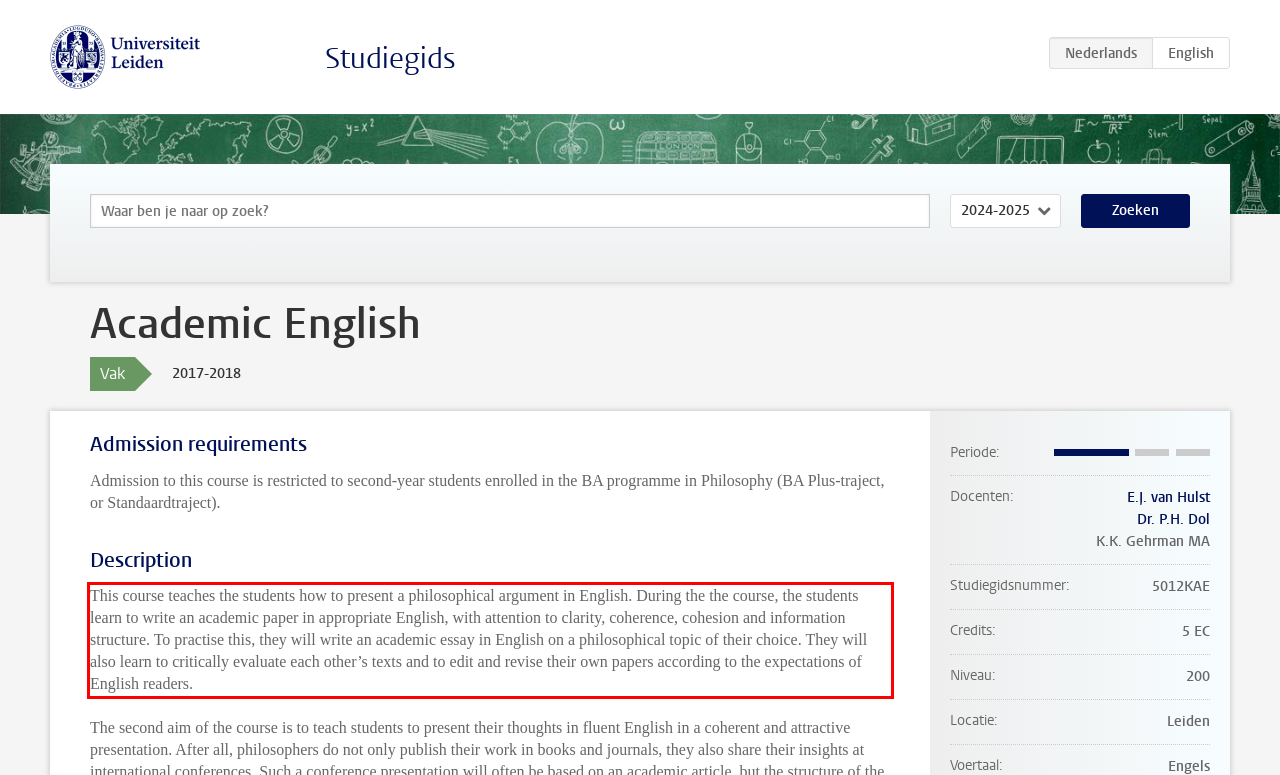From the provided screenshot, extract the text content that is enclosed within the red bounding box.

This course teaches the students how to present a philosophical argument in English. During the the course, the students learn to write an academic paper in appropriate English, with attention to clarity, coherence, cohesion and information structure. To practise this, they will write an academic essay in English on a philosophical topic of their choice. They will also learn to critically evaluate each other’s texts and to edit and revise their own papers according to the expectations of English readers.